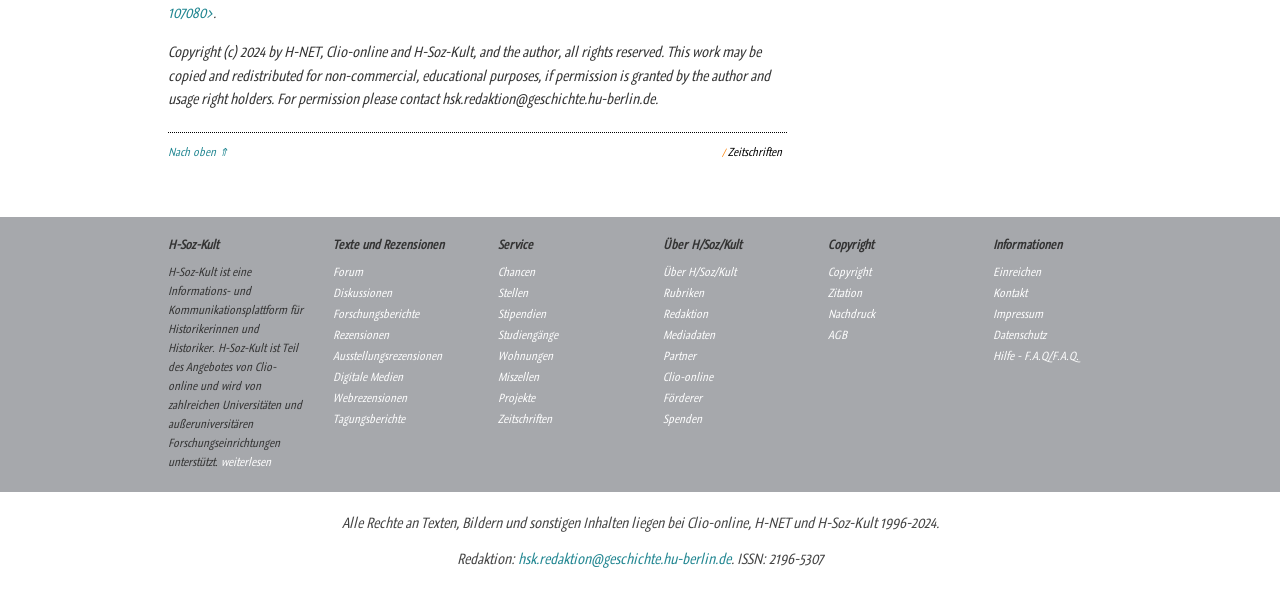What is the purpose of H-Soz-Kult?
From the screenshot, supply a one-word or short-phrase answer.

Informations- und Kommunikationsplattform